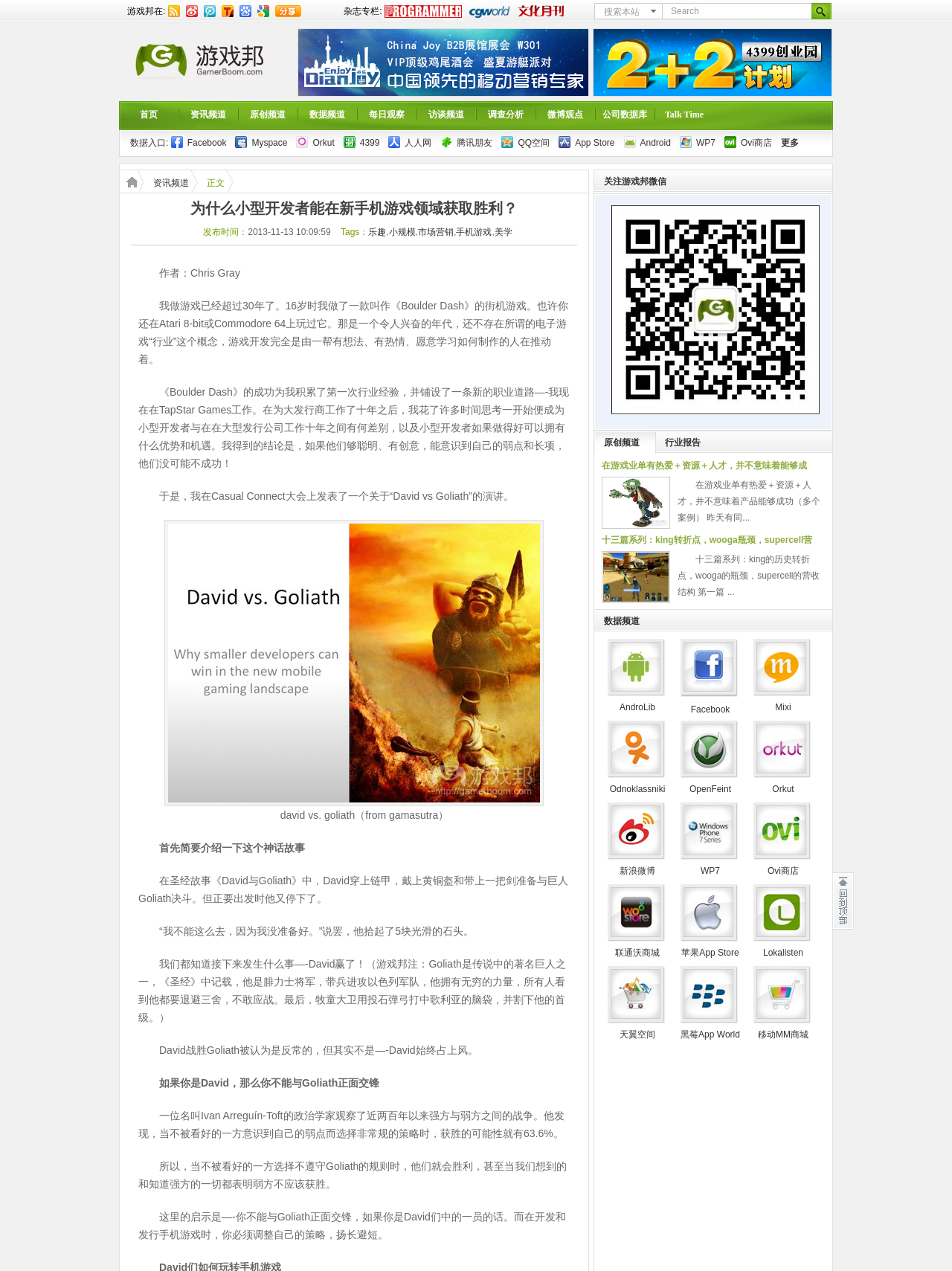Locate the bounding box coordinates of the element that should be clicked to fulfill the instruction: "Search on the website".

[0.695, 0.002, 0.852, 0.015]